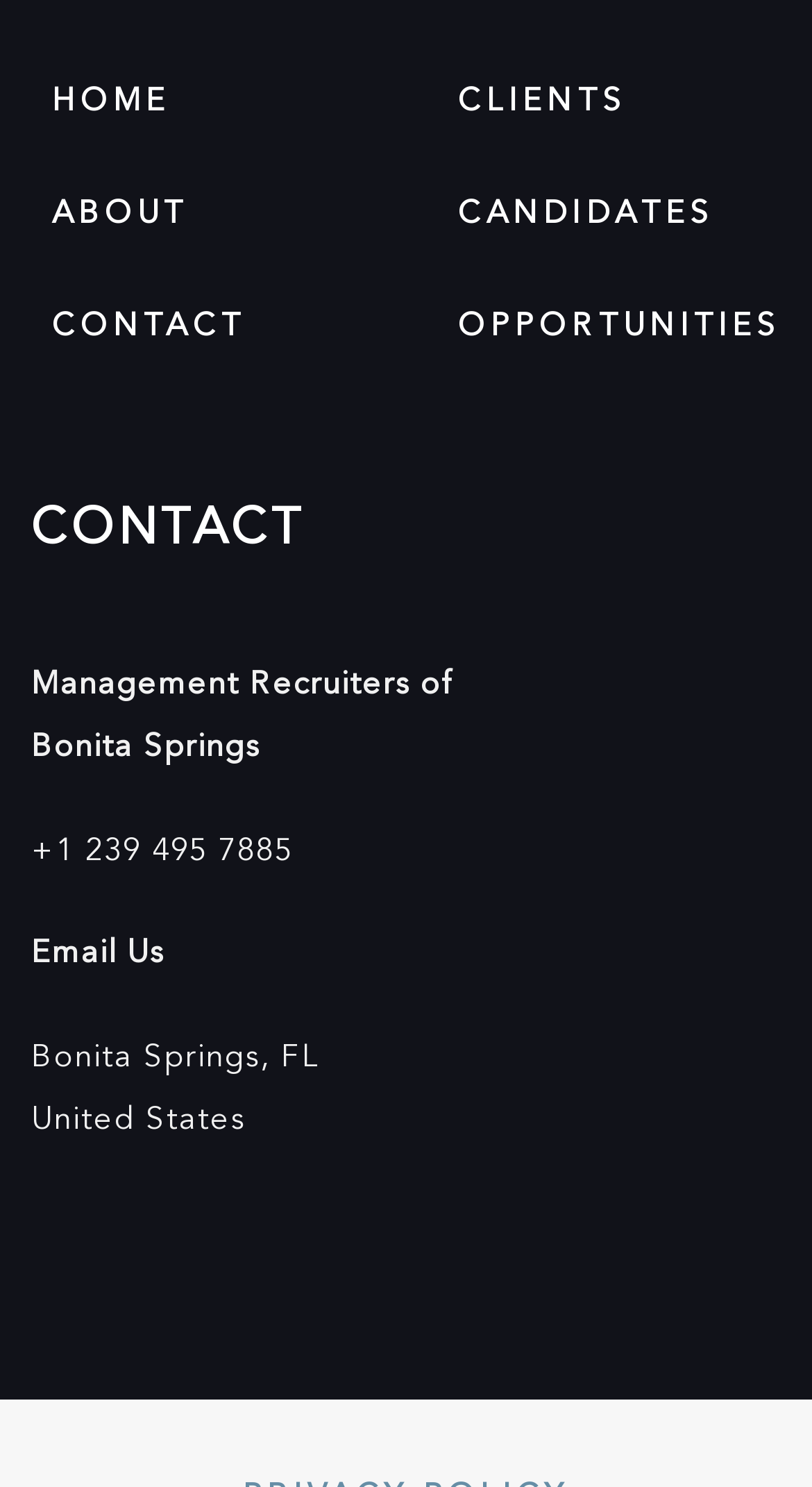Bounding box coordinates are to be given in the format (top-left x, top-left y, bottom-right x, bottom-right y). All values must be floating point numbers between 0 and 1. Provide the bounding box coordinate for the UI element described as: Contact

[0.064, 0.202, 0.302, 0.235]